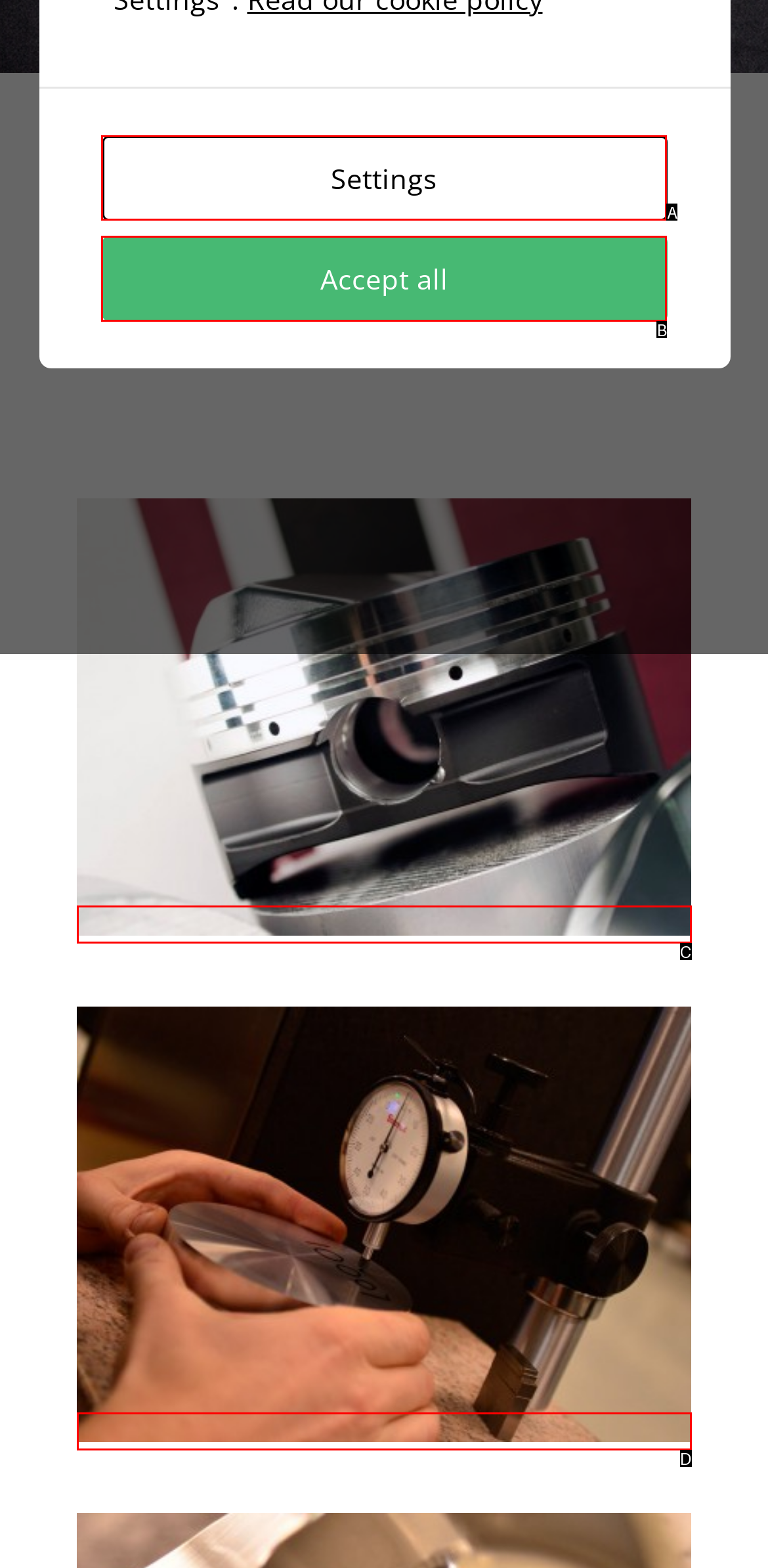From the provided options, which letter corresponds to the element described as: Accept all
Answer with the letter only.

B